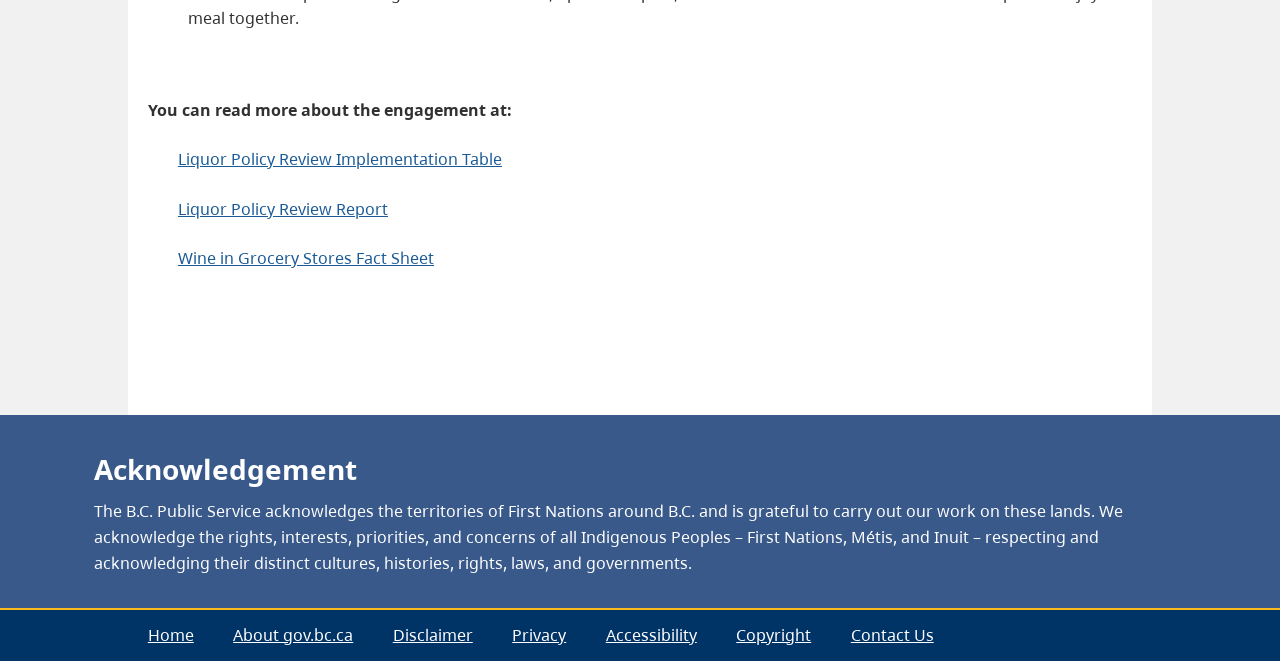Determine the bounding box coordinates of the UI element that matches the following description: "Privacy". The coordinates should be four float numbers between 0 and 1 in the format [left, top, right, bottom].

[0.385, 0.929, 0.458, 0.994]